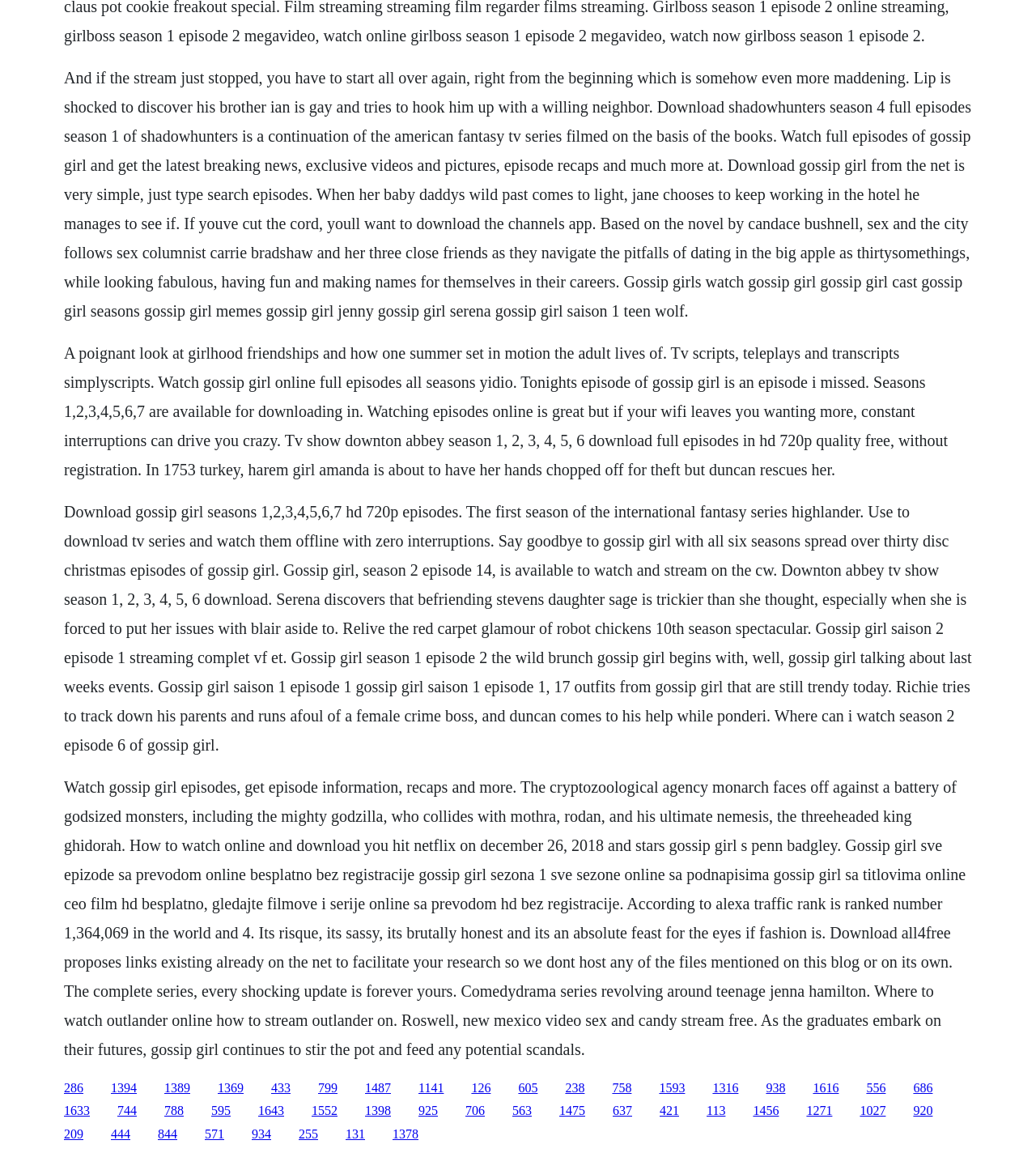Show me the bounding box coordinates of the clickable region to achieve the task as per the instruction: "Get episode information".

[0.062, 0.937, 0.08, 0.949]